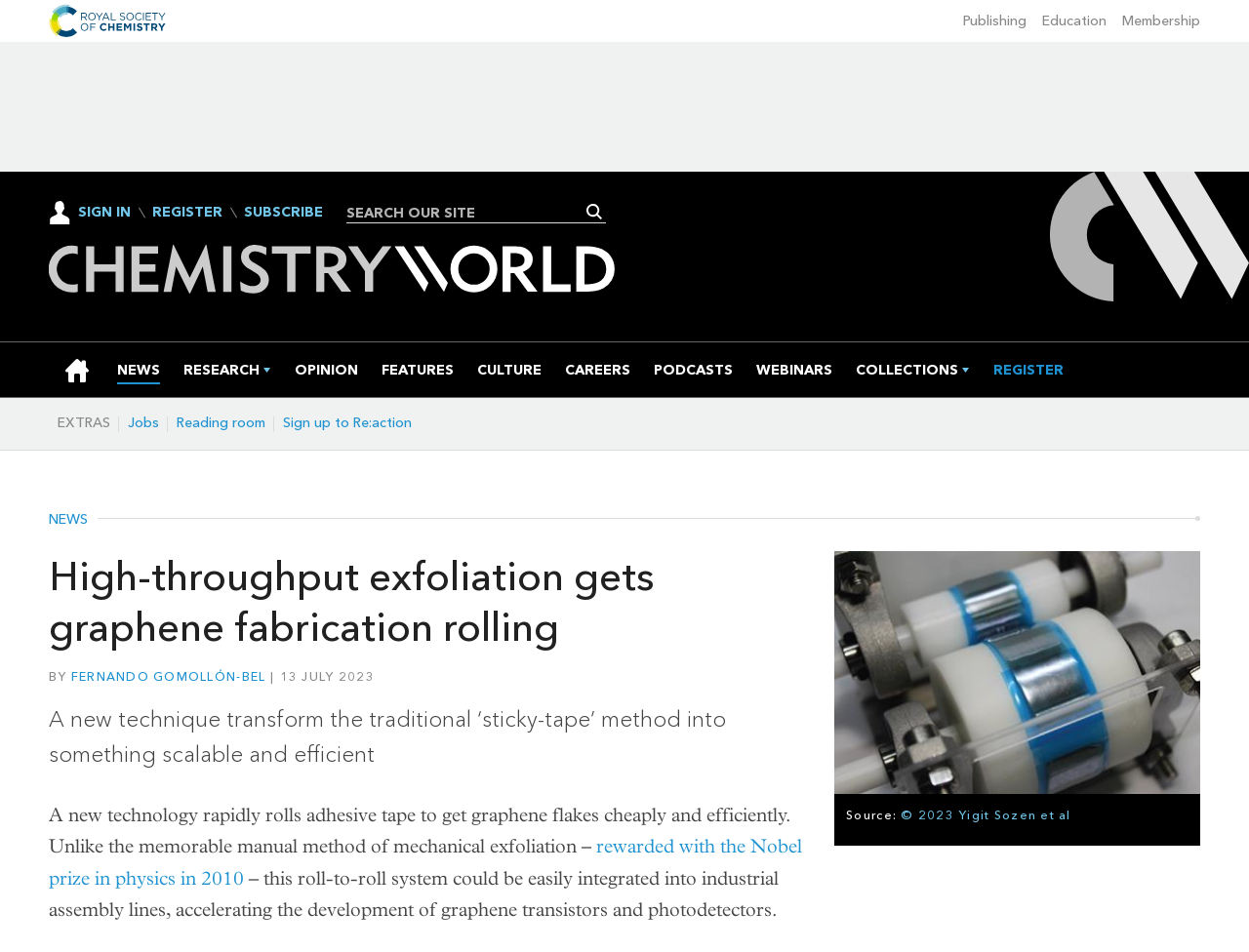Provide an in-depth caption for the webpage.

This webpage is about Chemistry World, a research and news website focused on chemistry. At the top, there are several links to different sections of the website, including "Jobs", "Reading room", and "Sign up to Re:action". Below these links, there is a search bar with a button labeled "SEARCH". 

To the right of the search bar, there are links to various categories, including "HOME", "NEWS", "RESEARCH", "OPINION", "FEATURES", "CULTURE", "CAREERS", "PODCASTS", and "WEBINARS". Some of these categories have dropdown menus with additional links.

The main content of the webpage is an article titled "High-throughput exfoliation gets graphene fabrication rolling". The article has a heading, followed by the author's name, "FERNANDO GOMOLLÓN-BEL", and the date, "13 JULY 2023". There is an image related to the article, and a brief summary of the article's content. The article itself is divided into several paragraphs, with links to related topics and sources.

At the bottom of the webpage, there are more links to various collections and topics, including "The future of energy storage", "AI and automation in chemistry", and "Sustainable labs". There are also links to partner collections and themed supplements.